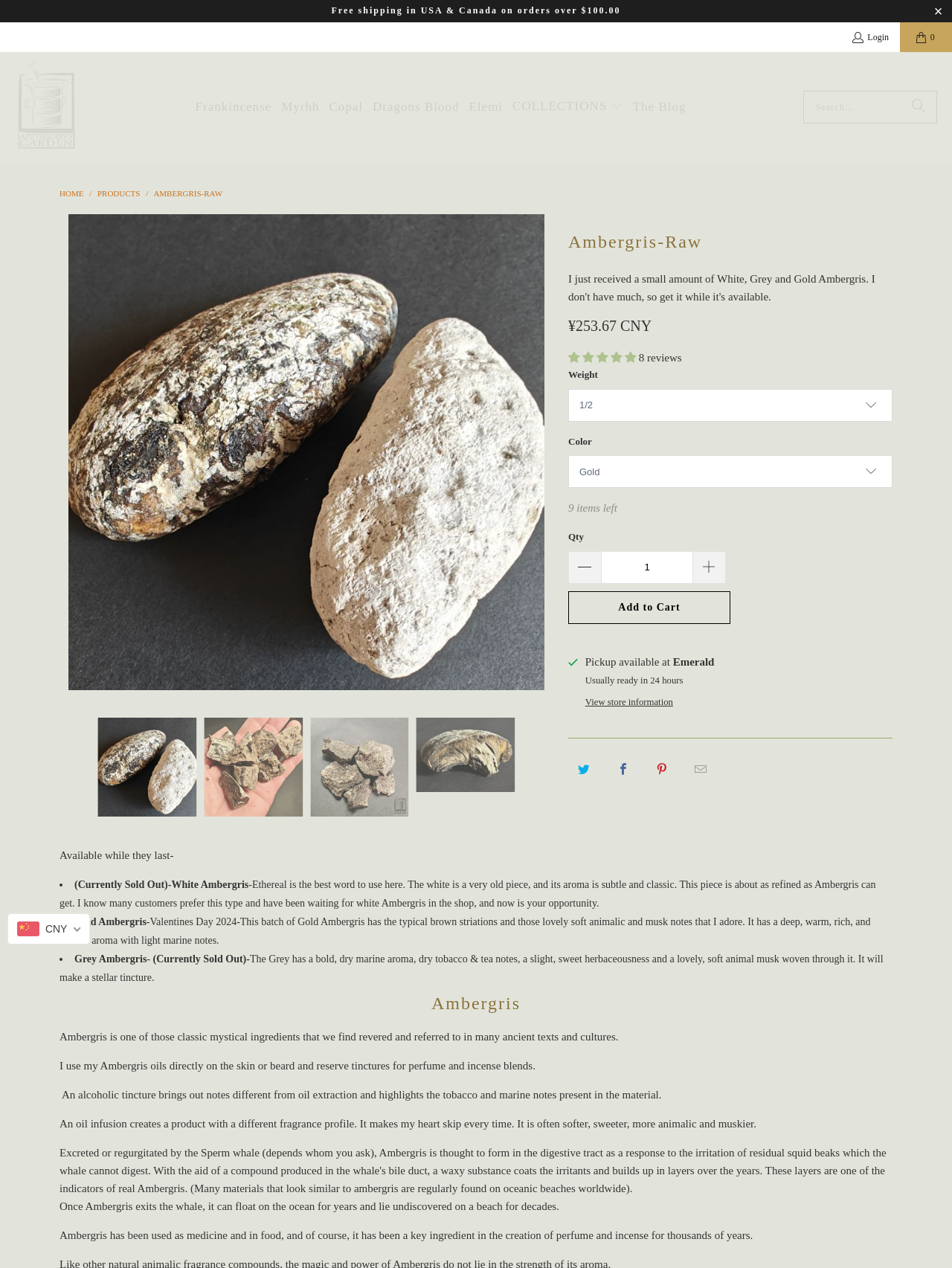What is the function of the 'Previous' and 'Next' buttons?
Using the image, respond with a single word or phrase.

To navigate through product images